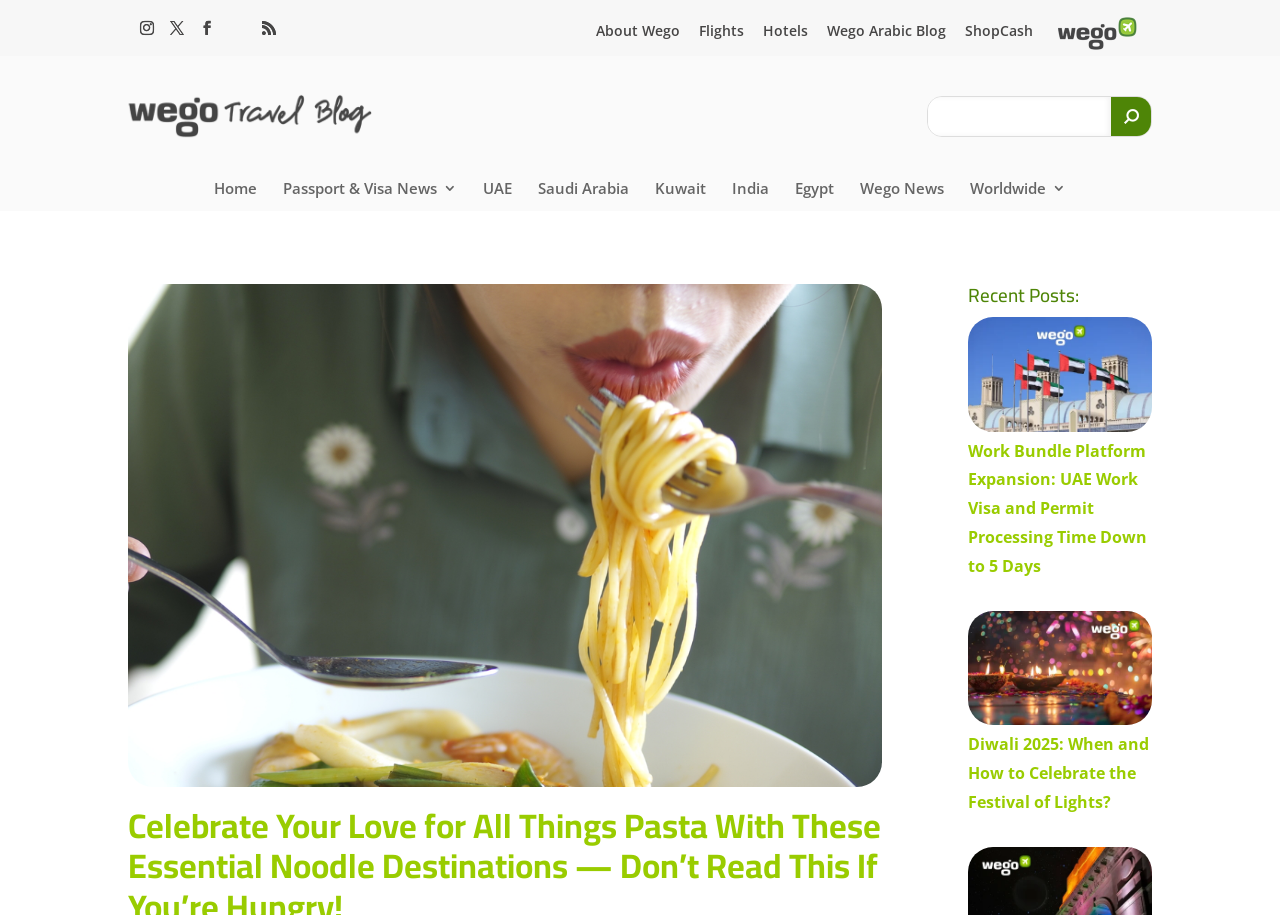Articulate a detailed summary of the webpage's content and design.

The webpage appears to be a travel blog, specifically focused on noodle lovers. At the top, there are several social media links, including Facebook, Twitter, and Instagram, represented by icons. Next to these icons, there are links to "About Wego", "Flights", "Hotels", and other travel-related services.

Below these links, there is a prominent image with the title "Celebrate Your Love for All Things Pasta With These Essential Noodle Destinations — Don’t Read This If You’re Hungry!" This image takes up a significant portion of the top section of the page.

To the left of the image, there is a search bar with a textbox and a "Search" button. Above the search bar, there are links to "Home", "Passport & Visa News", and various country names such as "UAE", "Saudi Arabia", and "India".

On the right side of the page, there is a section titled "Recent Posts:" with two article links: "Work Bundle Platform Expansion: UAE Work Visa and Permit Processing Time Down to 5 Days" and "Diwali 2025: When and How to Celebrate the Festival of Lights?" These articles appear to be related to travel and cultural events.

Overall, the webpage seems to be a travel blog that celebrates noodle dishes from around the world, with a focus on destinations and cultural experiences.